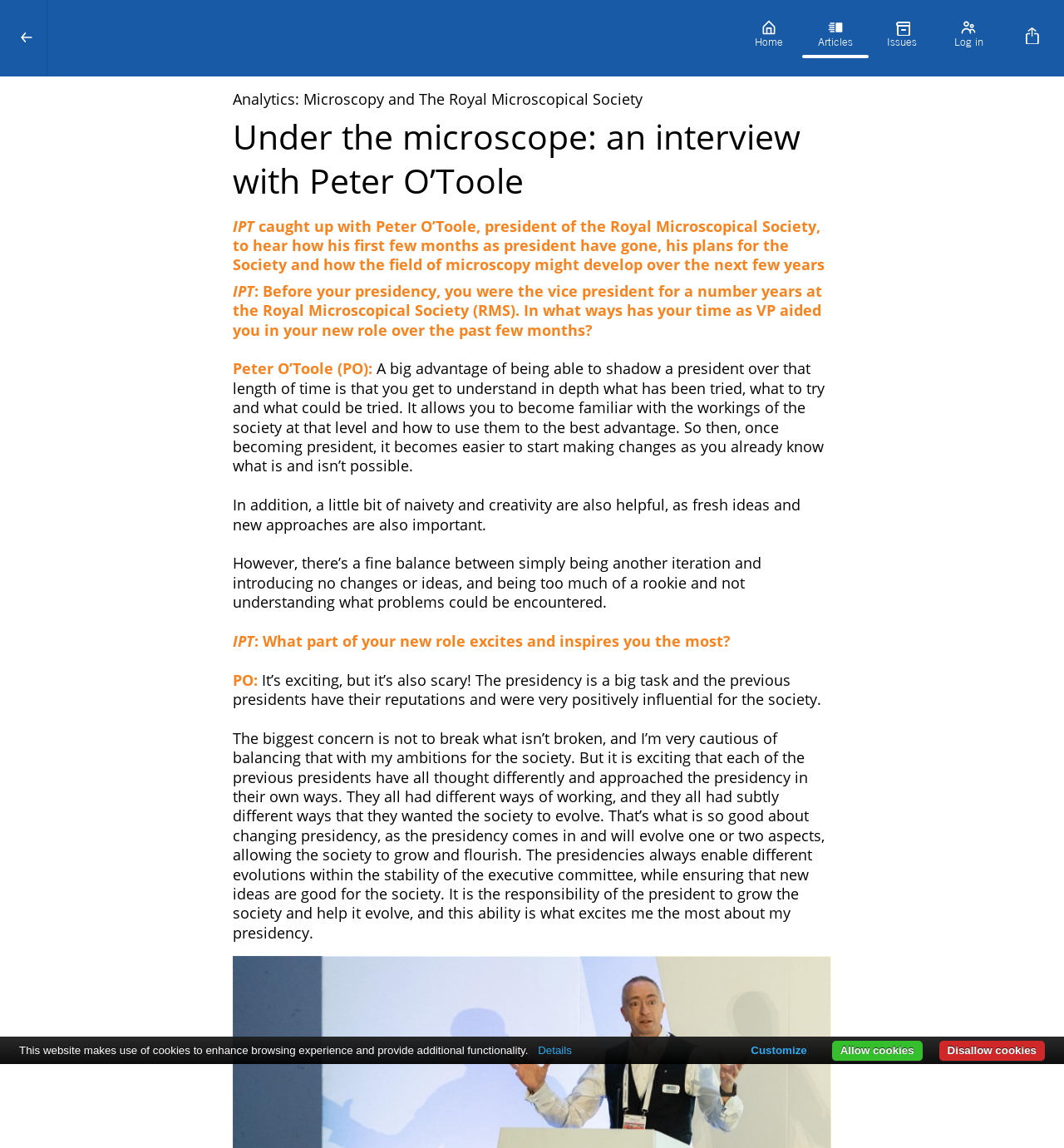How many images are at the bottom of the webpage?
Please respond to the question thoroughly and include all relevant details.

I counted the number of image elements at the bottom of the webpage, which are thumbnails of various news articles or events.